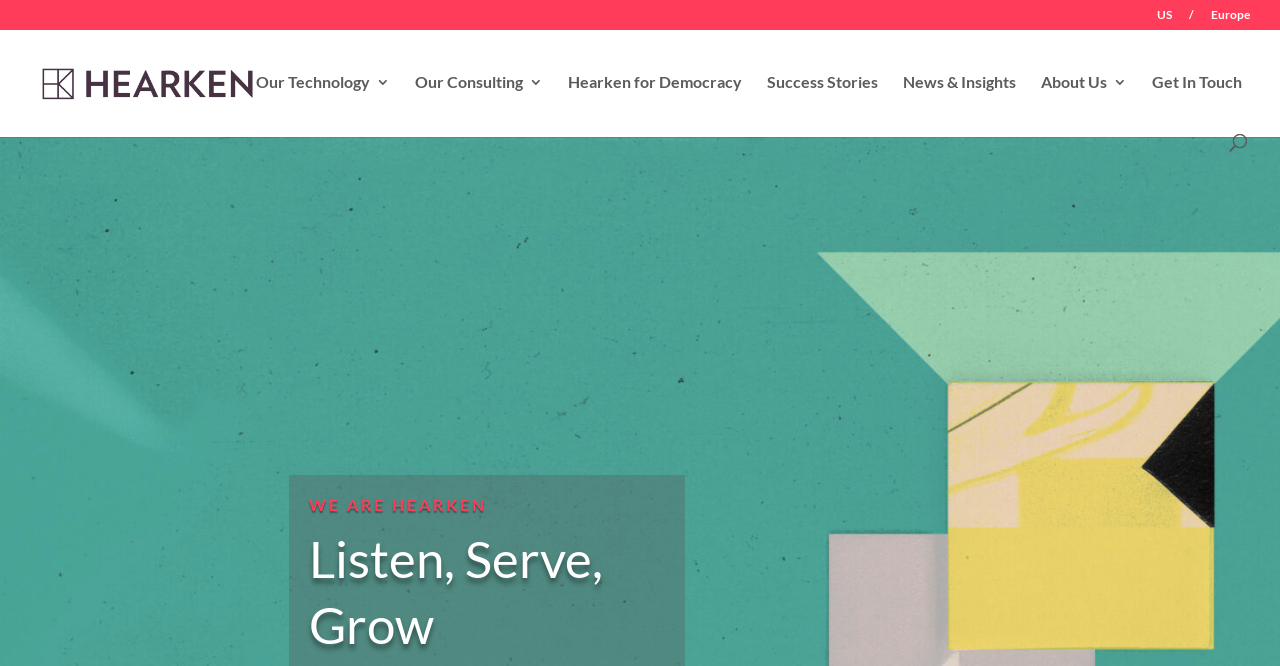Determine the bounding box coordinates of the element that should be clicked to execute the following command: "Get in touch with Hearken".

[0.9, 0.113, 0.97, 0.201]